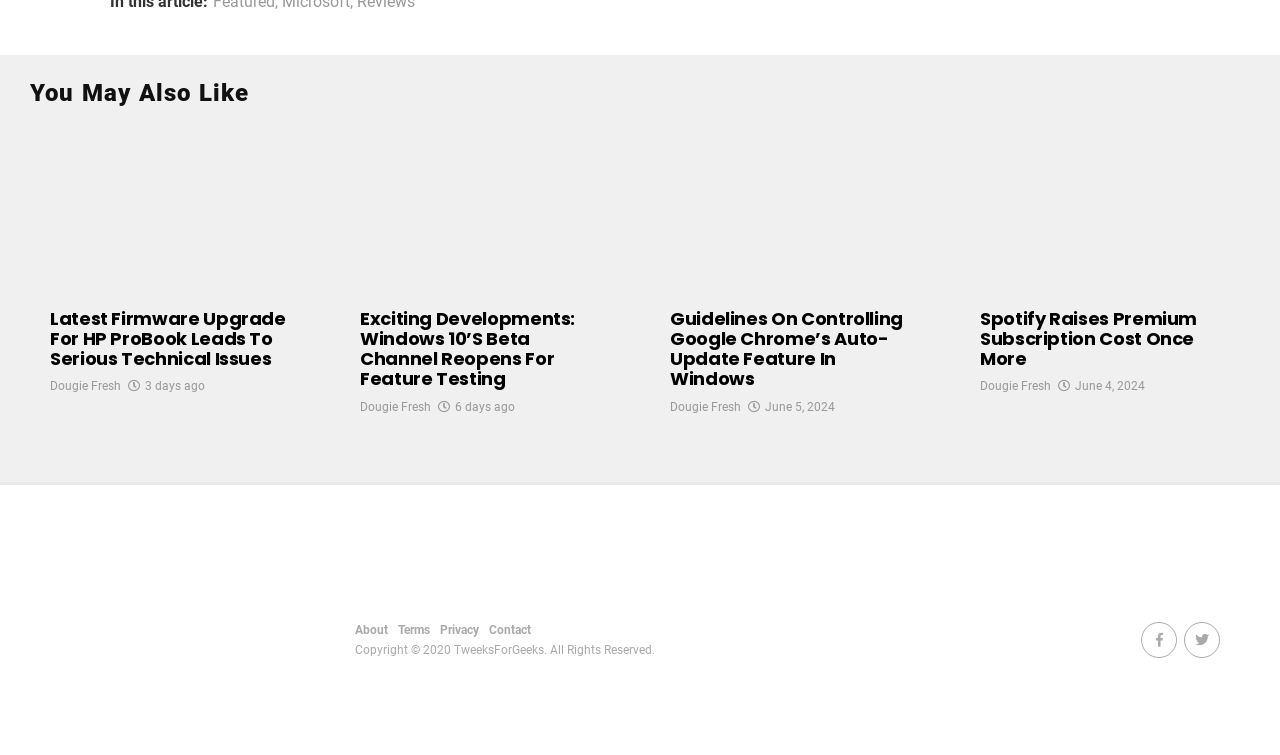Identify the bounding box coordinates for the UI element mentioned here: "Terms". Provide the coordinates as four float values between 0 and 1, i.e., [left, top, right, bottom].

[0.311, 0.825, 0.336, 0.844]